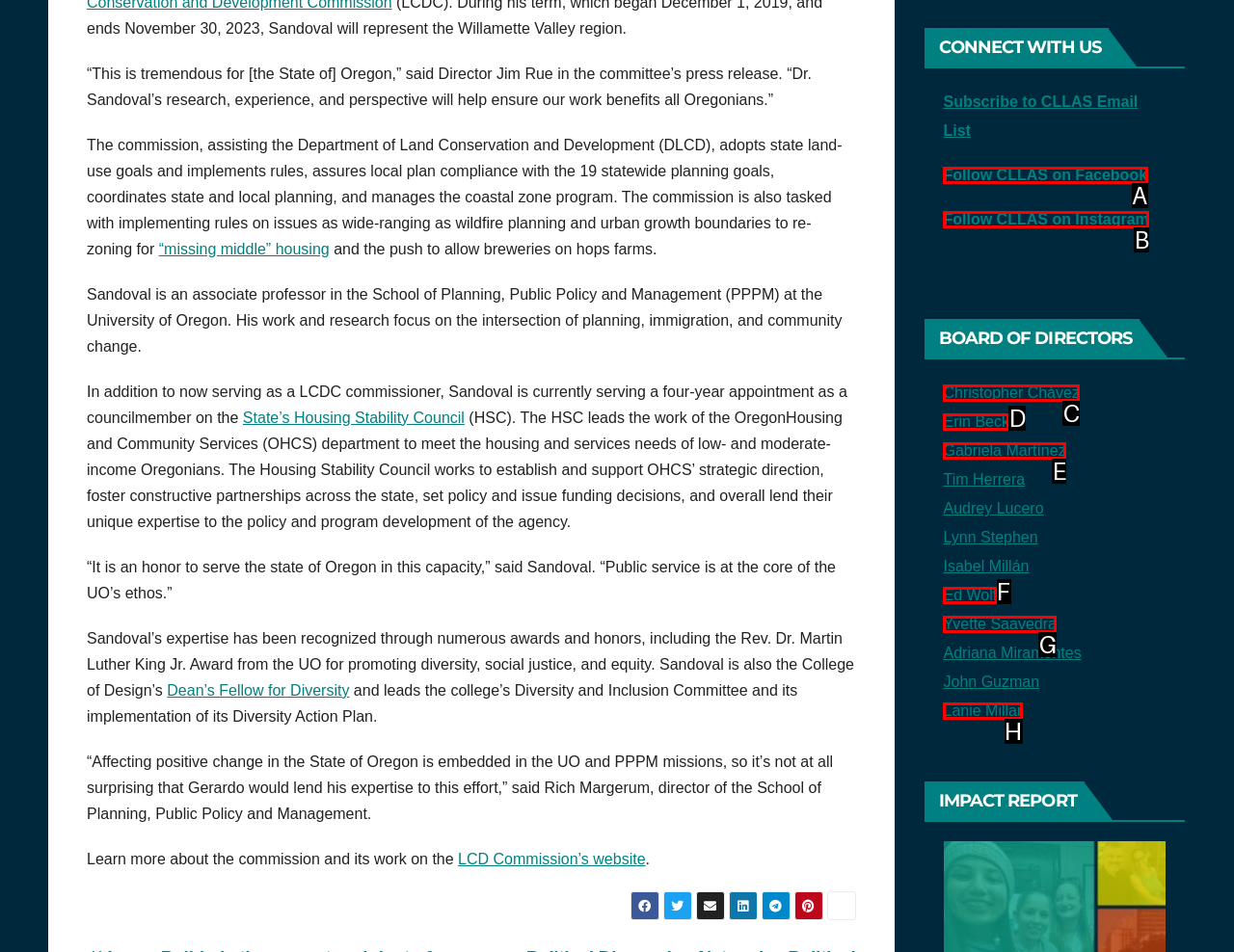Choose the HTML element that matches the description: Christopher Chávez
Reply with the letter of the correct option from the given choices.

C